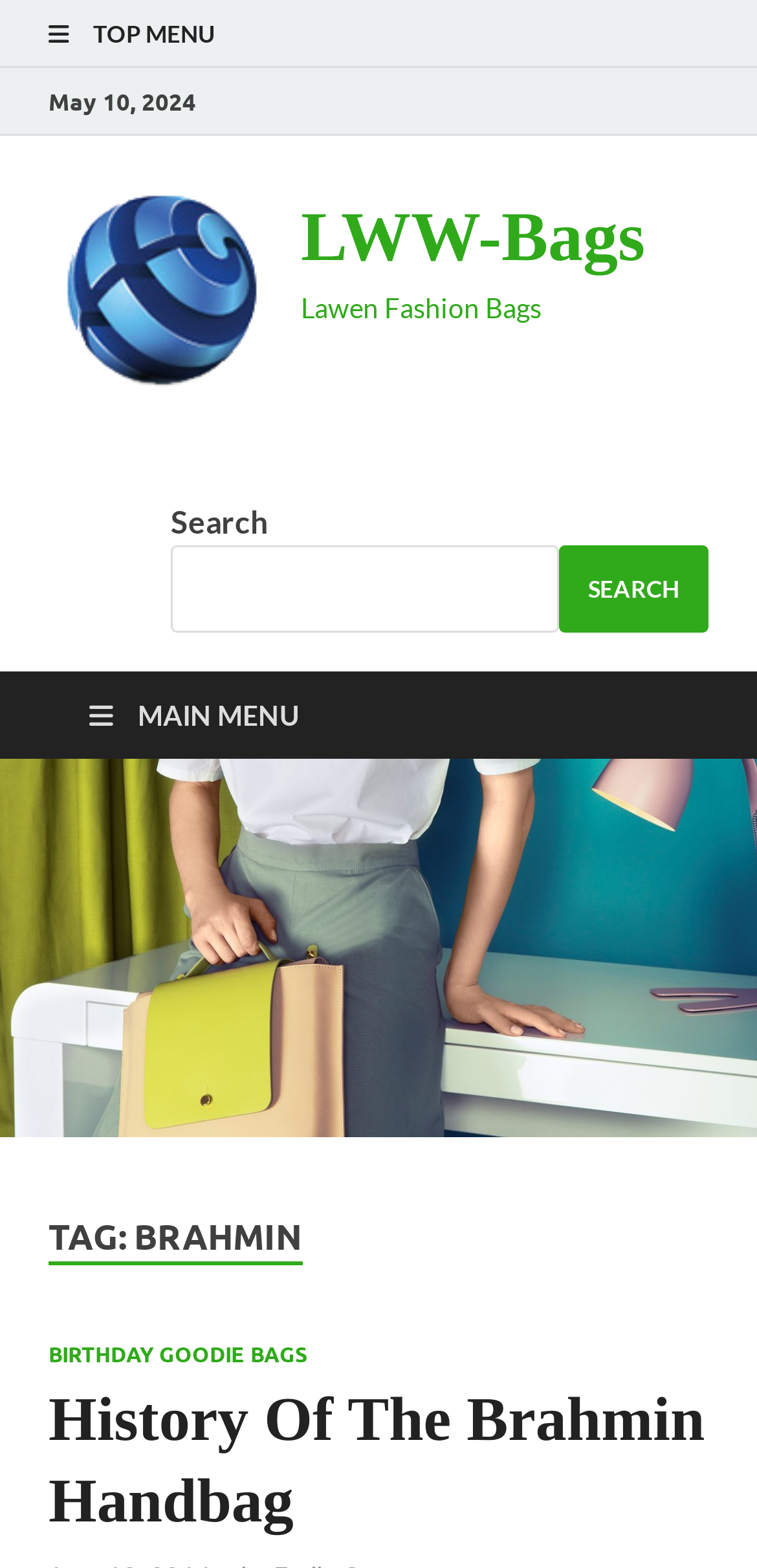Using the element description provided, determine the bounding box coordinates in the format (top-left x, top-left y, bottom-right x, bottom-right y). Ensure that all values are floating point numbers between 0 and 1. Element description: Main Menu

[0.077, 0.428, 0.436, 0.484]